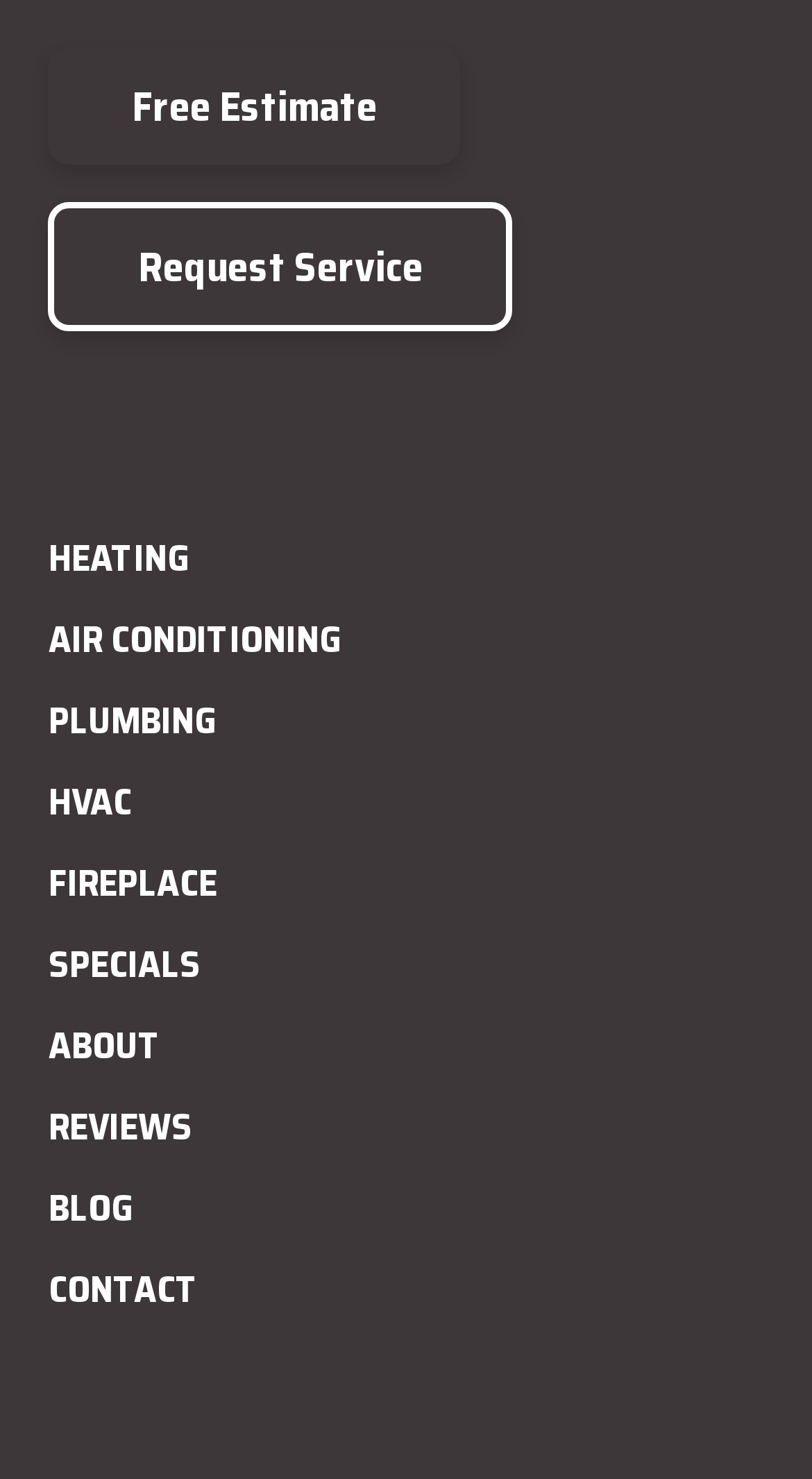What is the first quick link?
Respond to the question with a single word or phrase according to the image.

HEATING